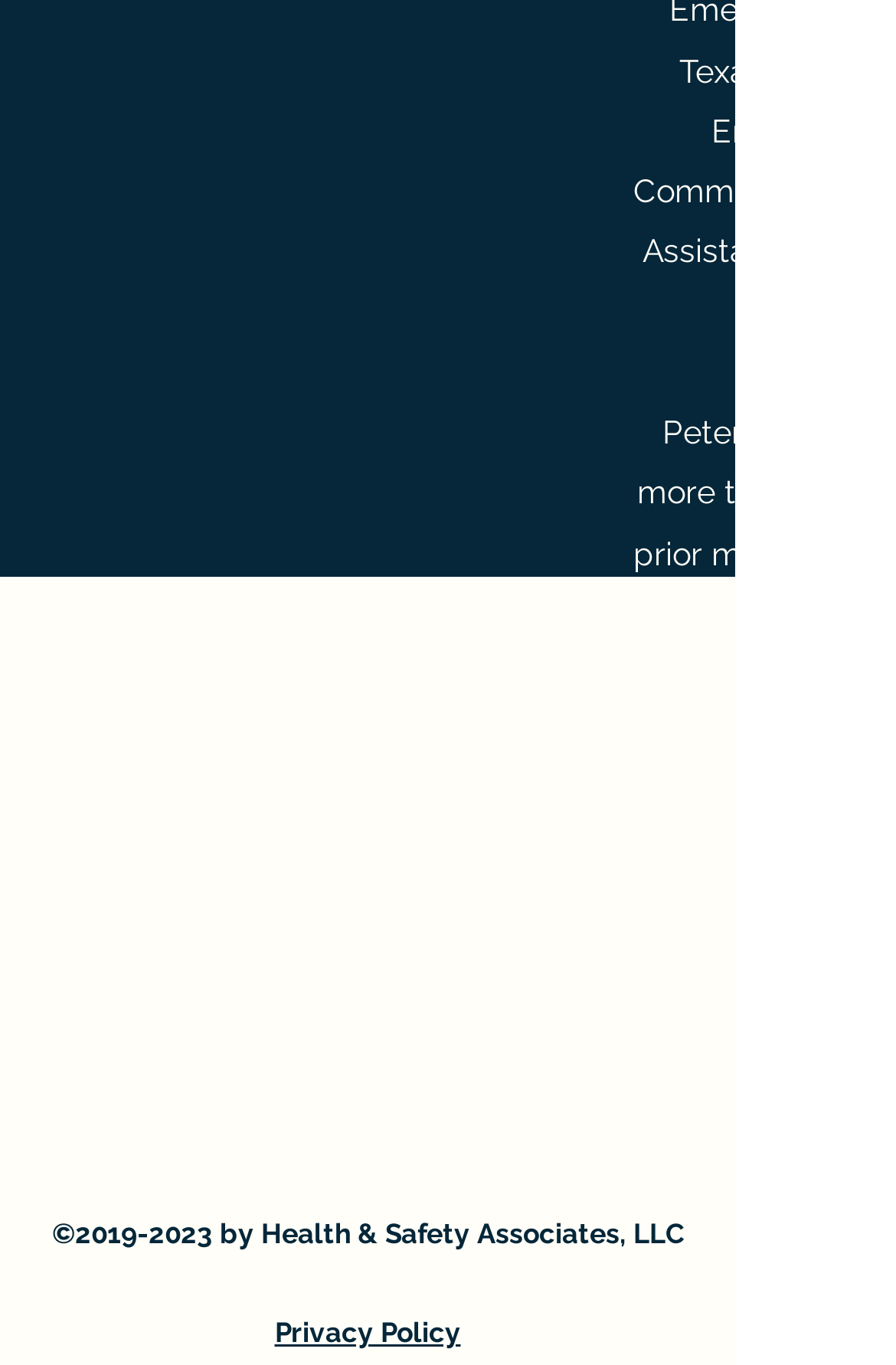How many links are there in the navigation section?
Using the image as a reference, give an elaborate response to the question.

In the navigation section with the bounding box coordinates [0.314, 0.839, 0.506, 0.854], there are four link elements: 'Peter Hicks', 'Mary Bishop', 'Christian Rosewood', and 'Bill Shea'.